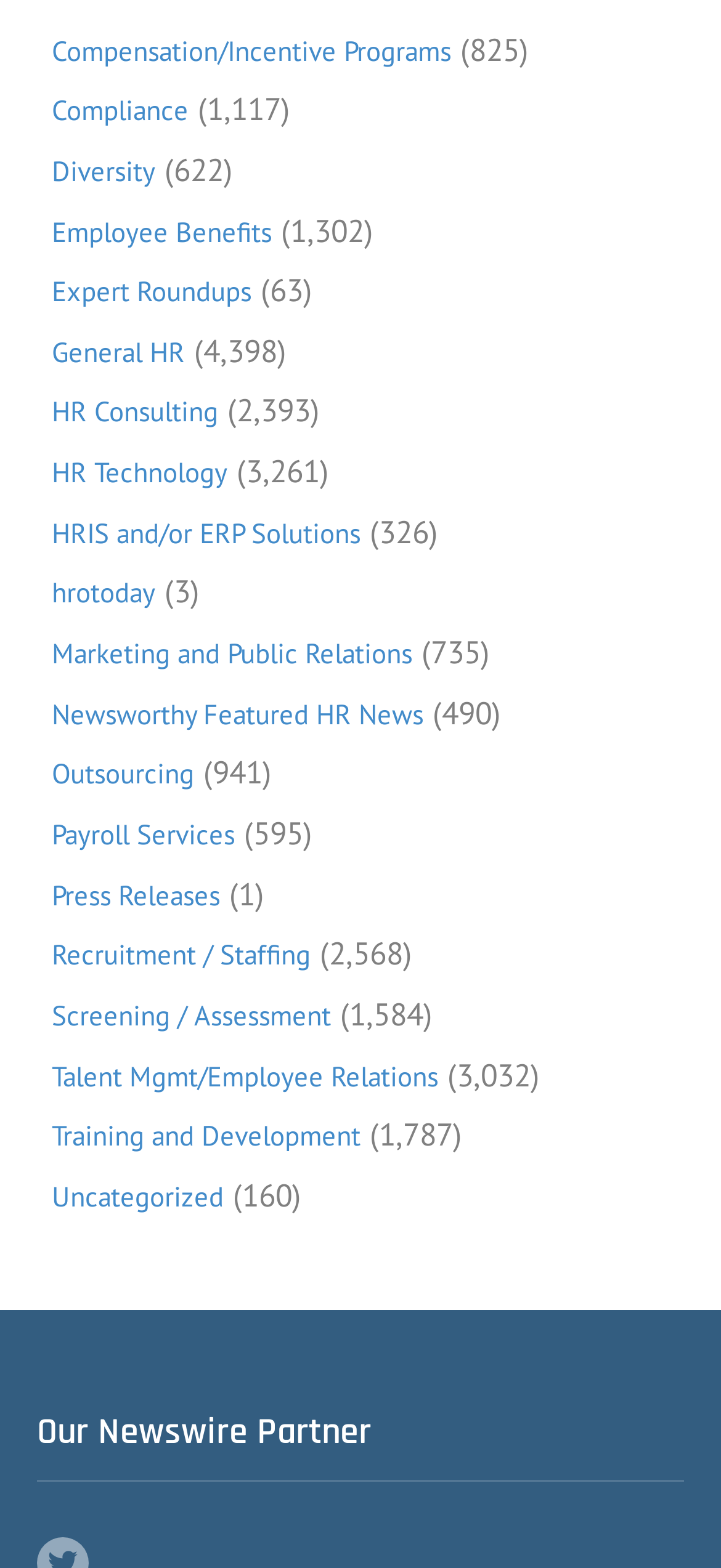Use one word or a short phrase to answer the question provided: 
How many articles are in the Recruitment/Staffing category?

2,568